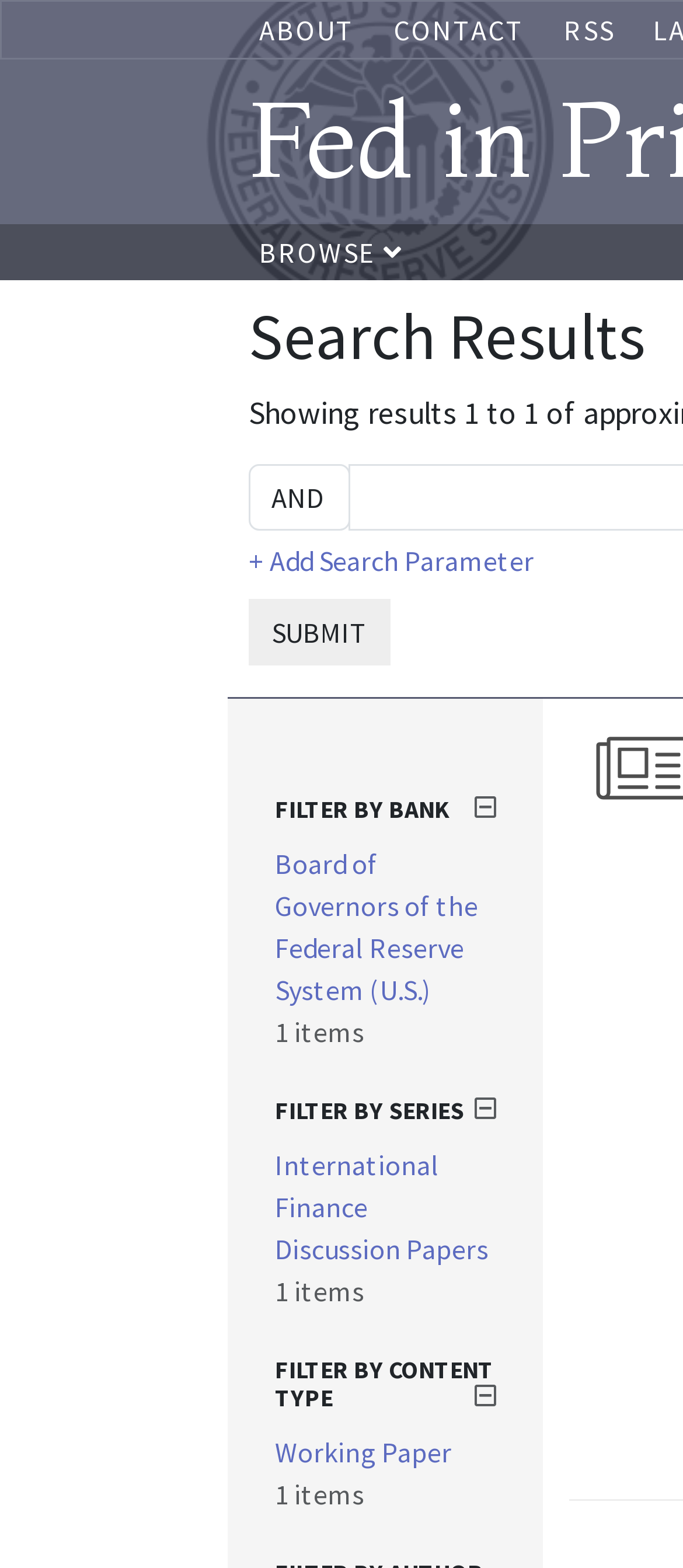Generate a thorough explanation of the webpage's elements.

The webpage appears to be a search or filter page related to the Federal Reserve System. At the top, there are three links: "ABOUT", "CONTACT", and "RSS", positioned horizontally and aligned to the top of the page. Below these links, there is a link "BROWSE" with an icon, which is also aligned to the top.

On the left side of the page, there is a combobox with a popup menu, followed by a link "+ Add Search Parameter" and a "SUBMIT" button, all vertically aligned. 

The main content of the page is divided into three sections, each with a heading: "FILTER BY BANK", "FILTER BY SERIES", and "FILTER BY CONTENT TYPE". Each section has a link and a text indicating the number of items, such as "1 items". The links in each section are related to the Federal Reserve System, including the "Board of Governors of the Federal Reserve System (U.S.)", "International Finance Discussion Papers", and "Working Paper".